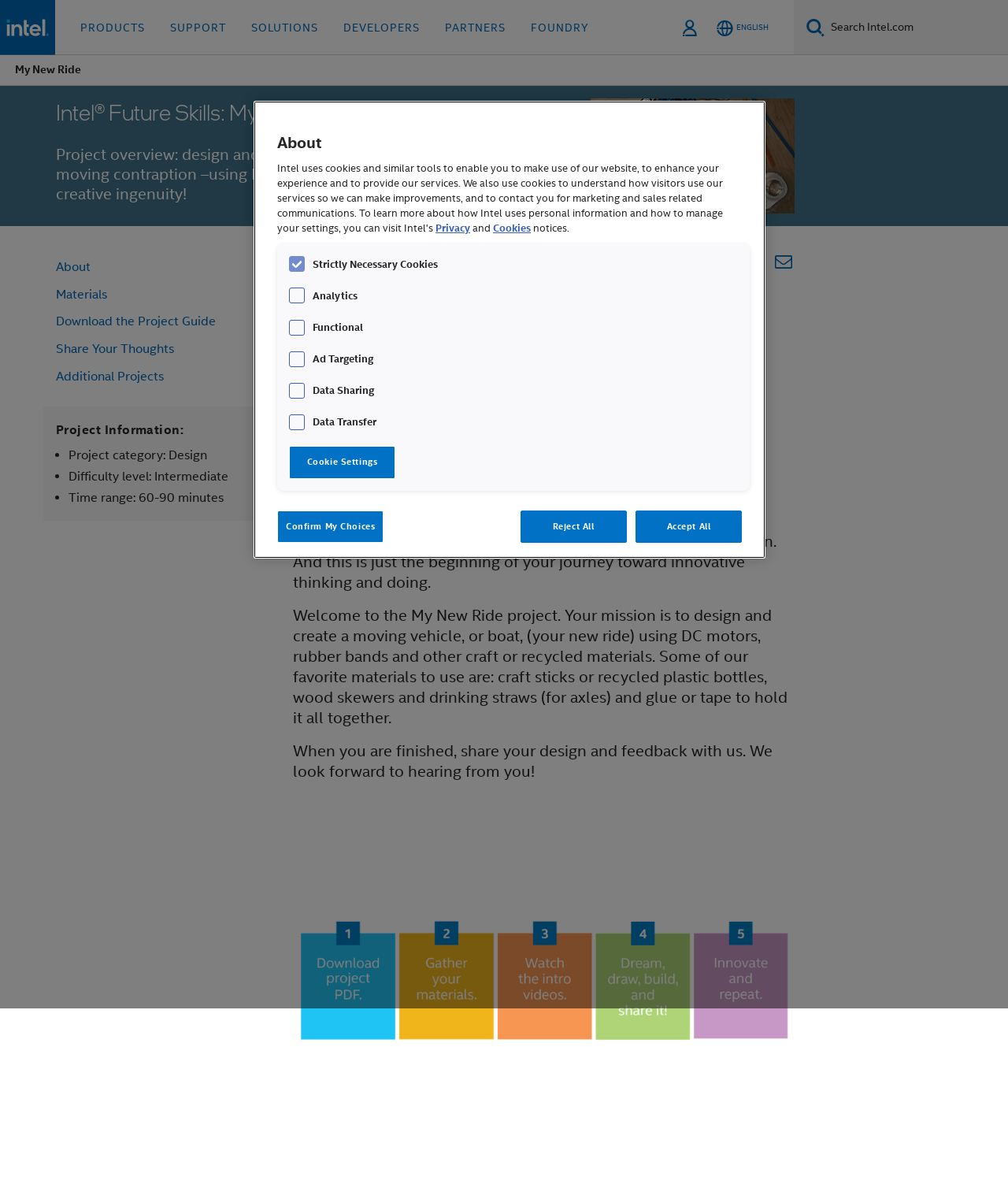Locate the bounding box coordinates of the element's region that should be clicked to carry out the following instruction: "Click the About link". The coordinates need to be four float numbers between 0 and 1, i.e., [left, top, right, bottom].

[0.046, 0.215, 0.271, 0.239]